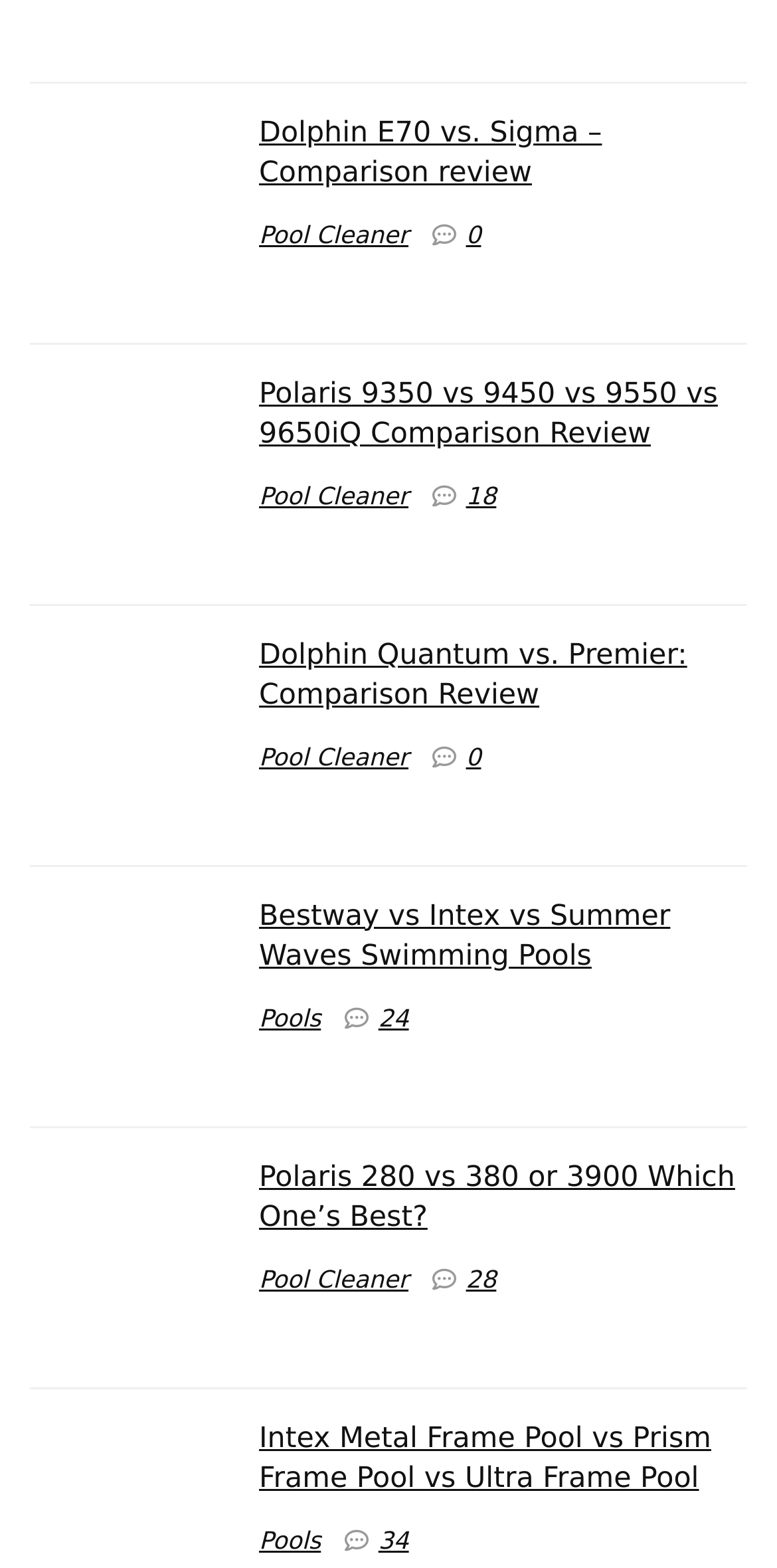How many links are there on this webpage?
Look at the image and answer with only one word or phrase.

18